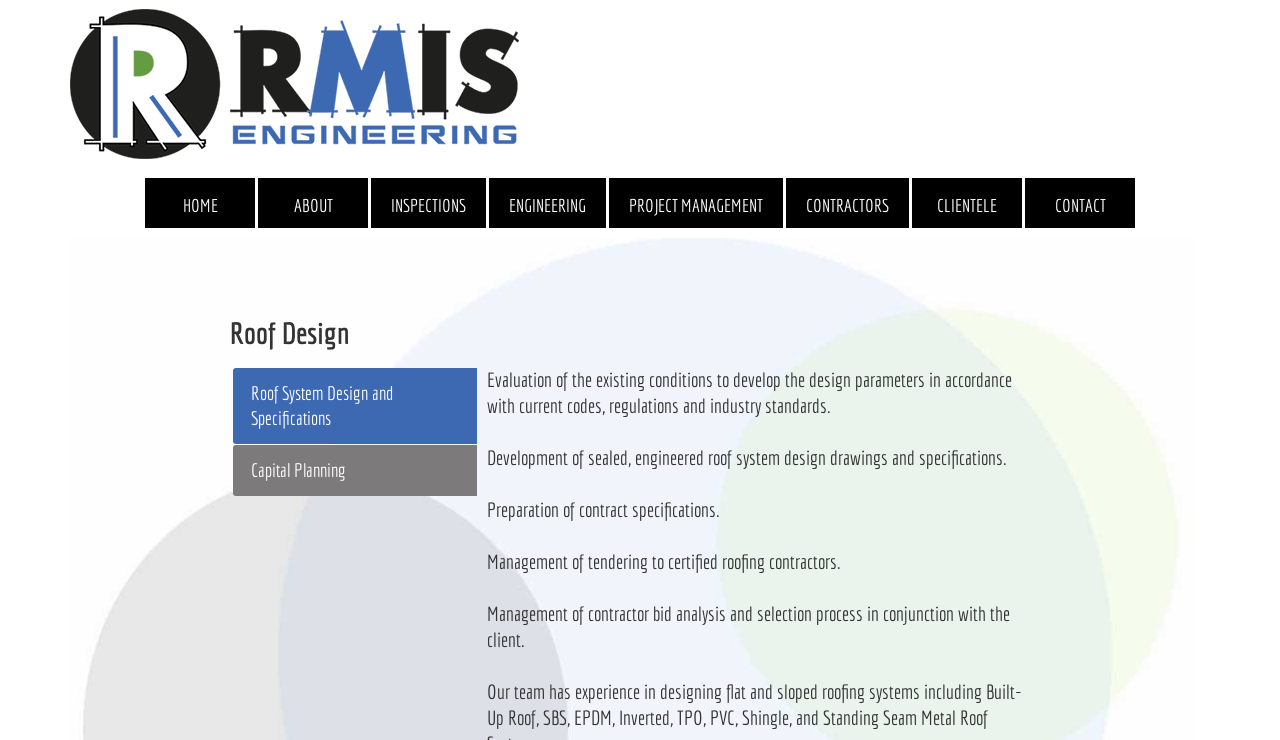Respond with a single word or phrase:
How many stages are involved in the roof design process?

5